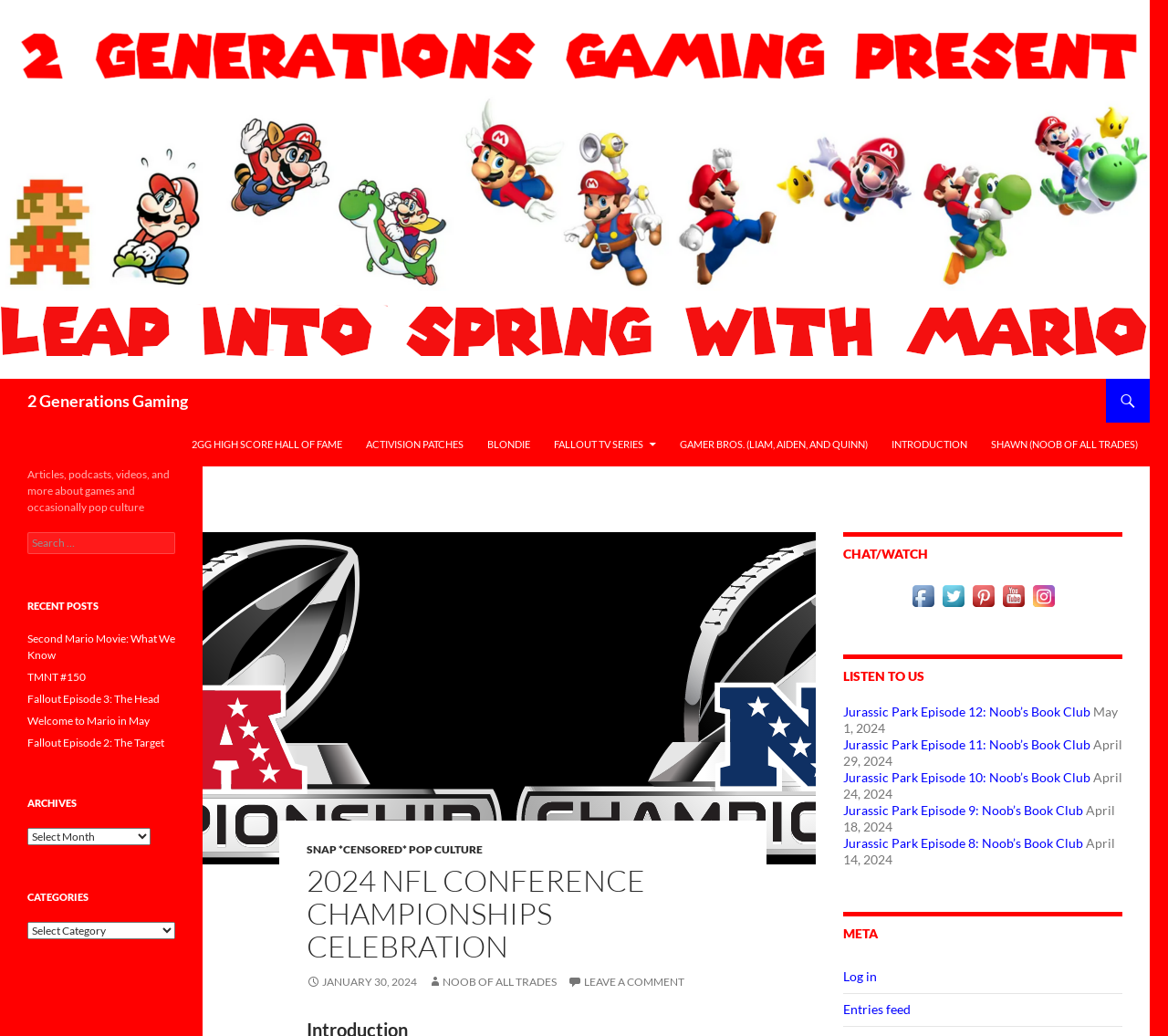Given the element description Noob of All Trades, specify the bounding box coordinates of the corresponding UI element in the format (top-left x, top-left y, bottom-right x, bottom-right y). All values must be between 0 and 1.

[0.366, 0.941, 0.477, 0.954]